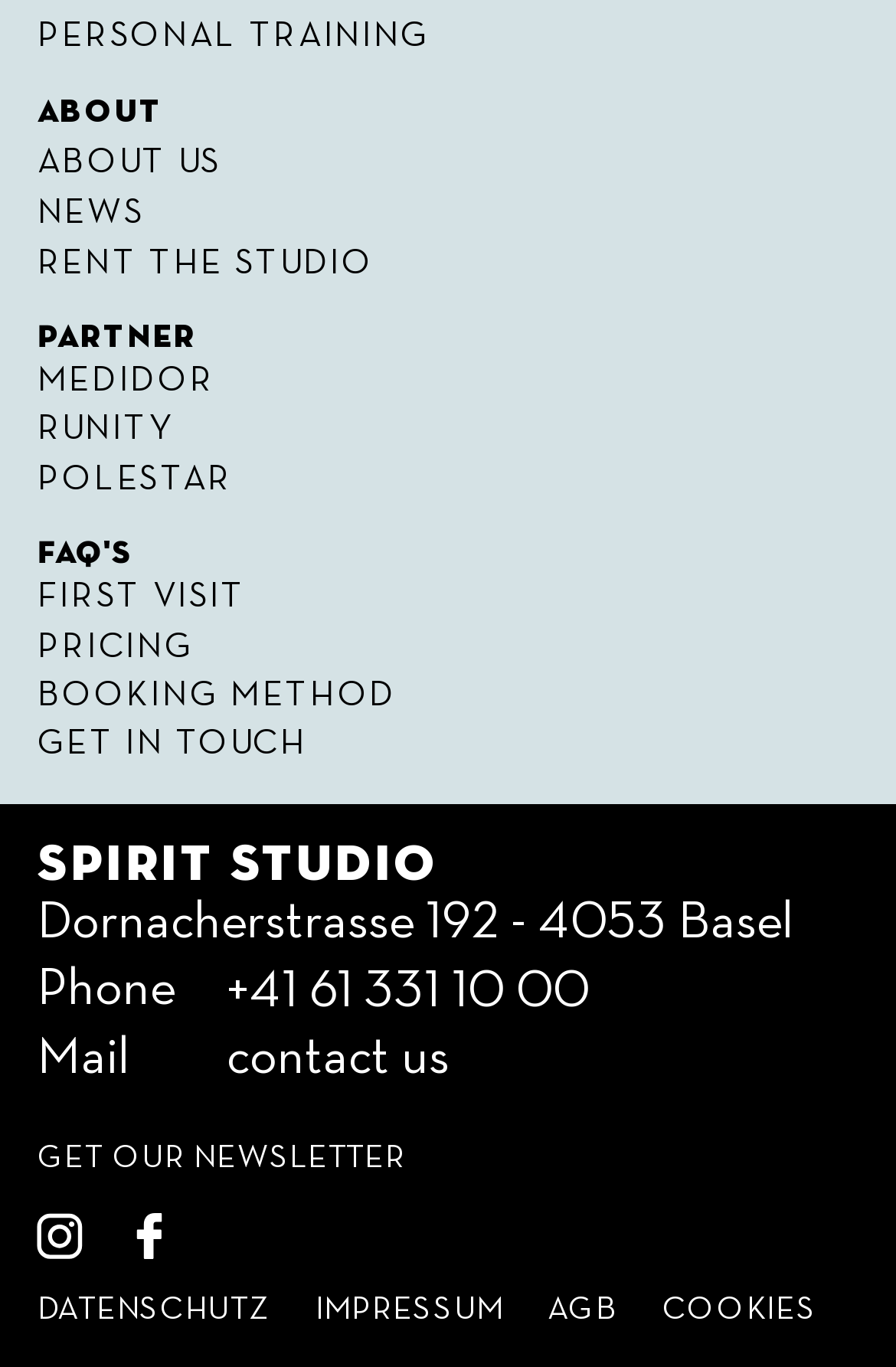How many links are there in the main navigation?
Refer to the image and give a detailed response to the question.

I counted the number of links in the main navigation by looking at the links at the top of the page, which are 'PERSONAL TRAINING', 'ABOUT US', 'NEWS', 'RENT THE STUDIO', 'MEDIDOR', 'RUNITY', 'POLESTAR', 'FIRST VISIT', and 'PRICING', and found that there are 9 links in the main navigation.